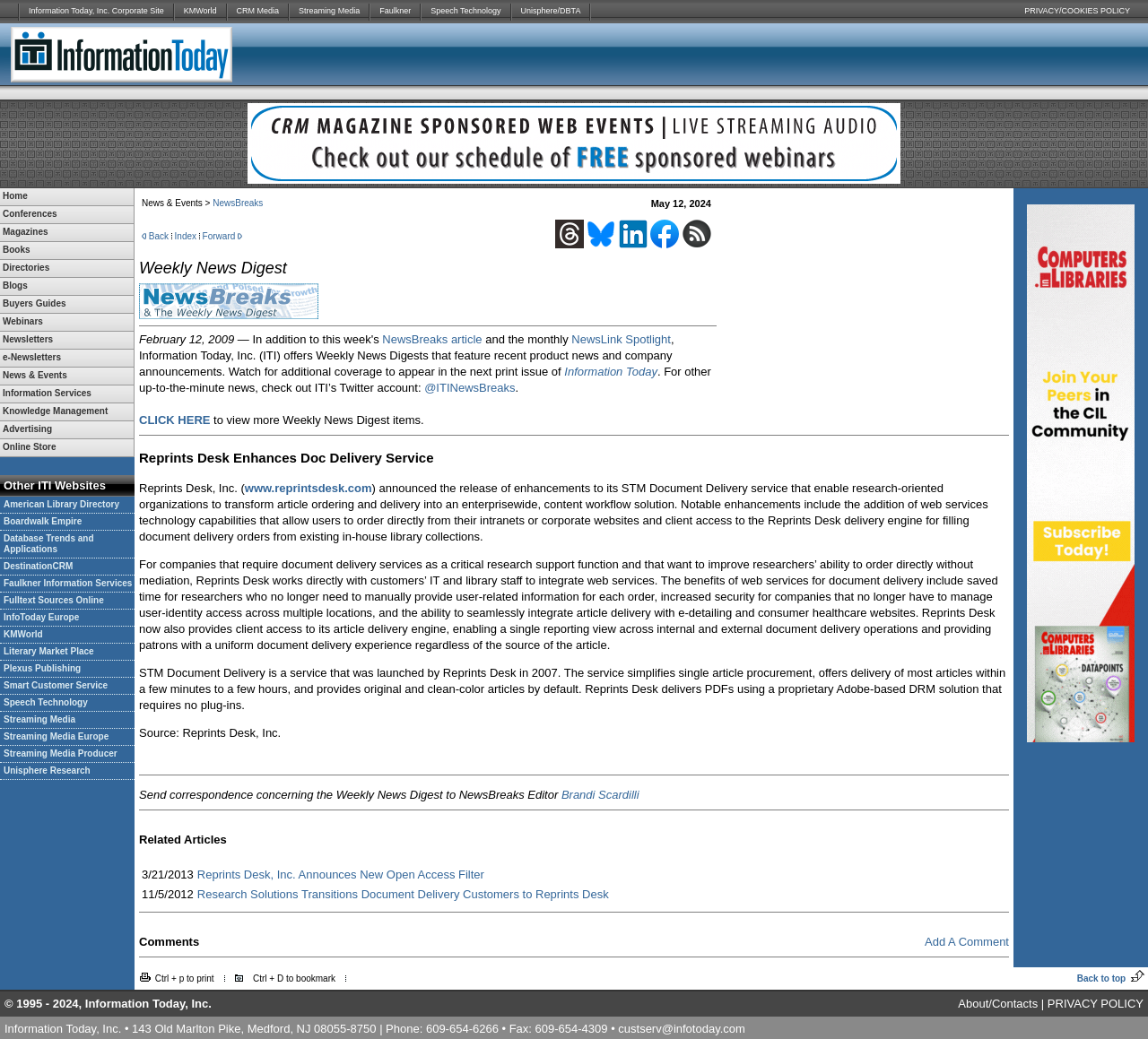Describe in detail what you see on the webpage.

The webpage is divided into several sections. At the top, there is a row of links to various websites, including Information Today, Inc. Corporate Site, KMWorld, CRM Media, Streaming Media, Faulkner, Speech Technology, and Unisphere/DBTA. Each link is separated by a small image. To the right of these links, there is a "PRIVACY/COOKIES POLICY" link.

Below this top section, there is a large section that takes up most of the page. This section is divided into two columns. The left column contains a list of links to various topics, including Home, Conferences, Magazines, Books, Directories, Blogs, Buyers Guides, Webinars, Newsletters, e-Newsletters, News & Events, Information Services, Knowledge Management, Advertising, Online Store, and Other ITI Websites. There are also links to specific websites, such as American Library Directory, Boardwalk Empire, Database Trends and Applications, DestinationCRM, Faulkner Information Services, Fulltext Sources Online, InfoToday Europe, KMWorld, Literary Market Place, Plexus Publishing, Smart Customer Service, Speech Technology, Streaming Media, Streaming Media Europe, Streaming Media Producer, and Unisphere Research.

The right column of this section contains an advertisement. At the very bottom of the page, there is a row of links to various topics, including Home, Conferences, Magazines, Books, Directories, Blogs, Buyers Guides, Webinars, Newsletters, e-Newsletters, News & Events, Information Services, Knowledge Management, Advertising, Online Store, and Other ITI Websites.